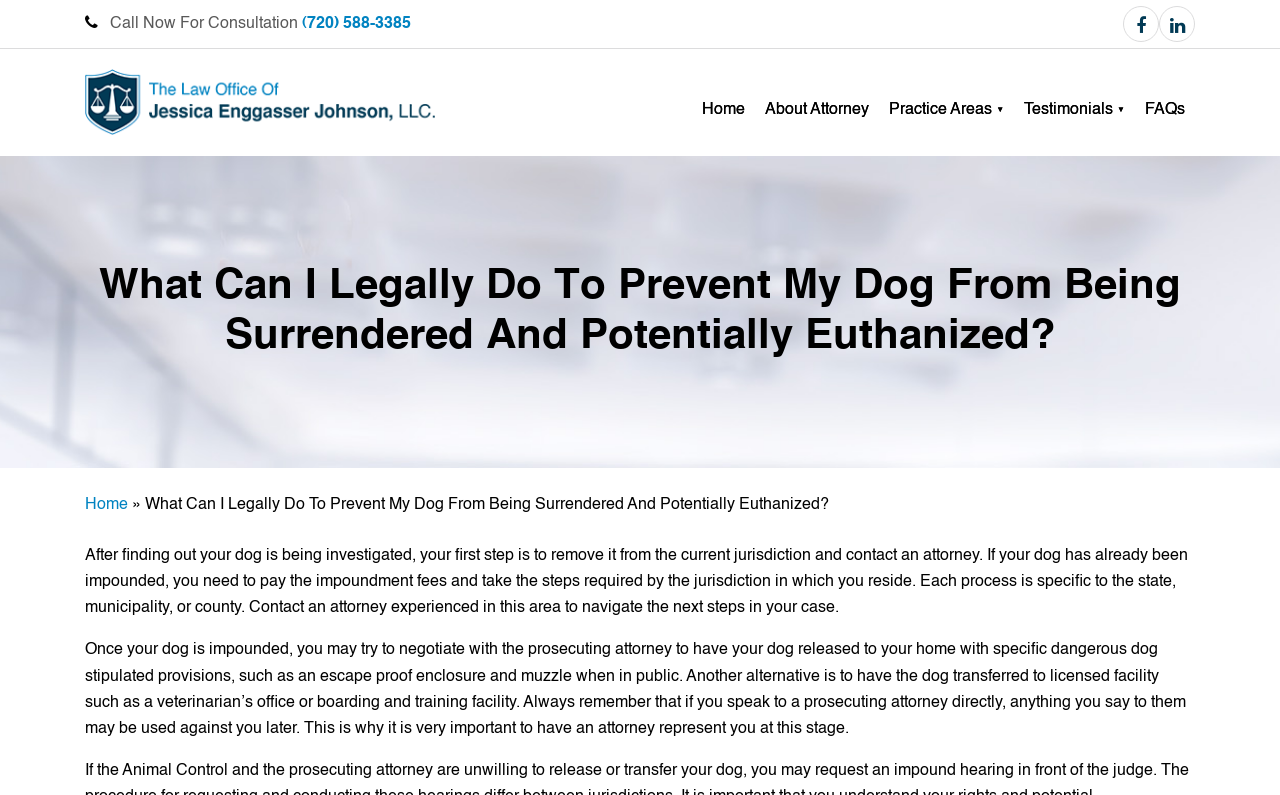Give the bounding box coordinates for this UI element: "Home". The coordinates should be four float numbers between 0 and 1, arranged as [left, top, right, bottom].

[0.066, 0.626, 0.1, 0.646]